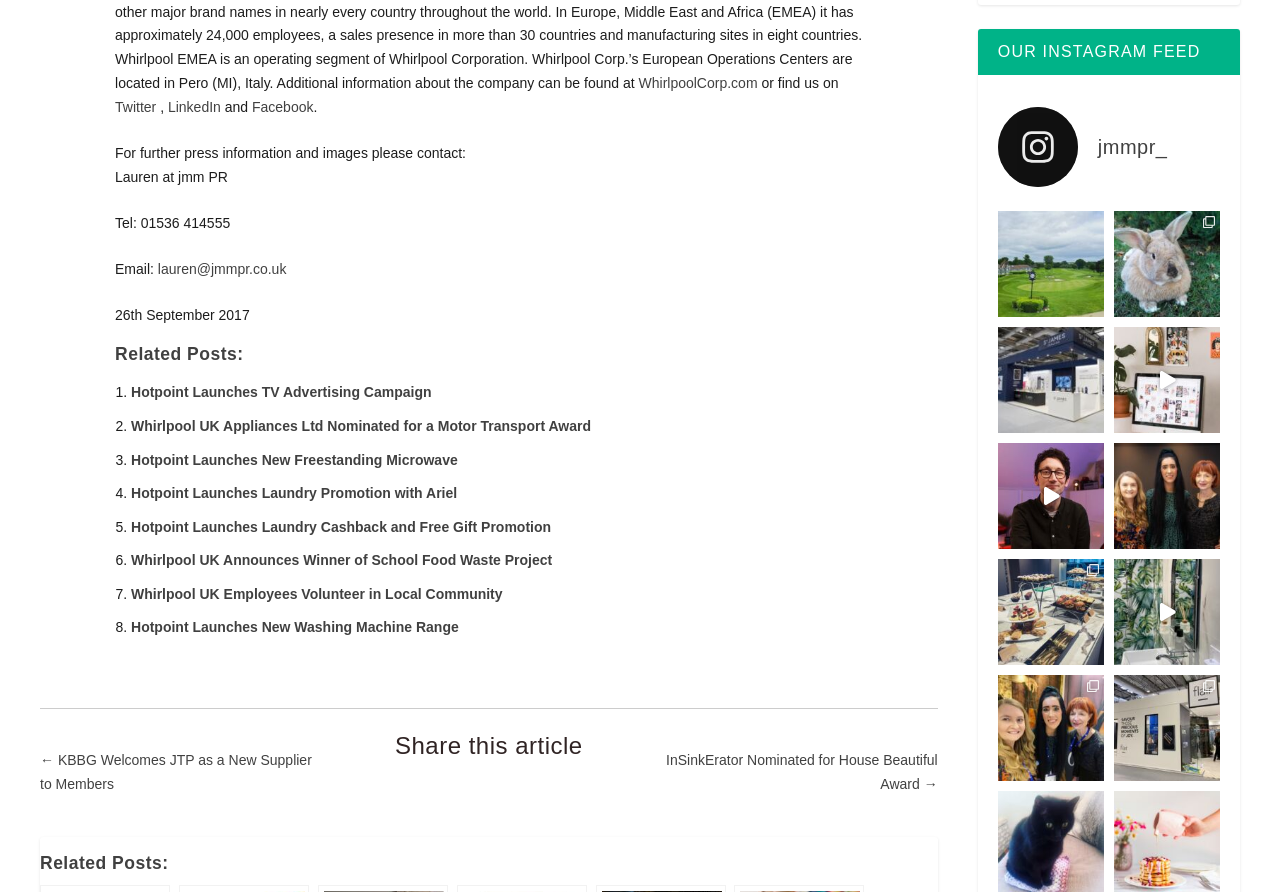Determine the bounding box coordinates of the target area to click to execute the following instruction: "Read the article 'FG COLLABORATES WITH BANKS FOR AJAOKUTA STEEL'."

None